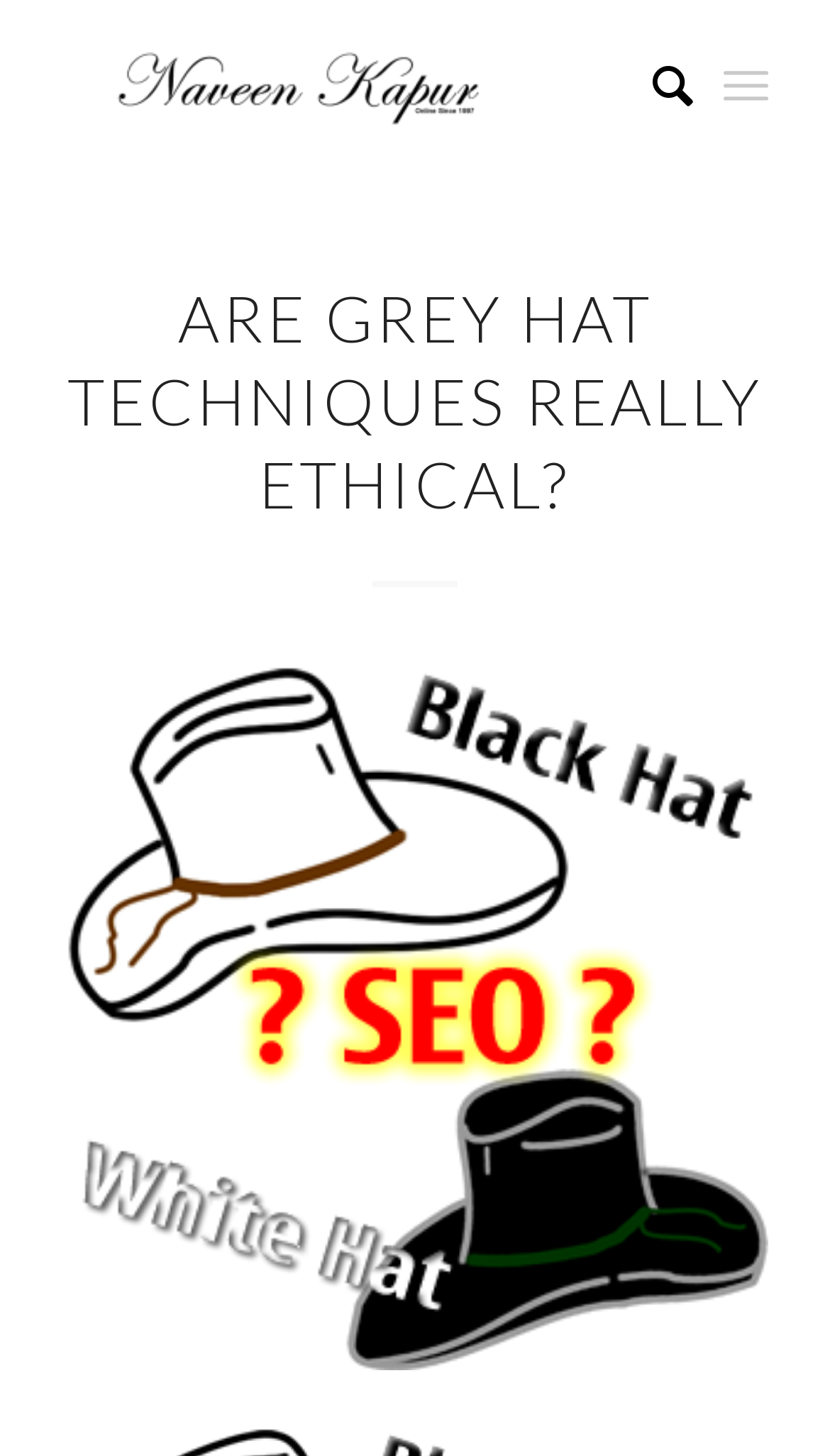Produce an elaborate caption capturing the essence of the webpage.

The webpage appears to be a blog post or article discussing the ethics of grey hat techniques. At the top left of the page, there is a logo or image of the author, Naveen Kapur, accompanied by a link to the author's name. To the right of the author's image, there are two menu items: "Search" and "Menu". 

Below the top section, there is a large heading that spans the width of the page, which reads "ARE GREY HAT TECHNIQUES REALLY ETHICAL?". This heading is centered and takes up a significant portion of the page. 

Further down the page, there is a link to a category or tag labeled "ethics", which is positioned at the bottom left of the page. The overall layout of the page is simple, with a focus on the main heading and minimal navigation options.